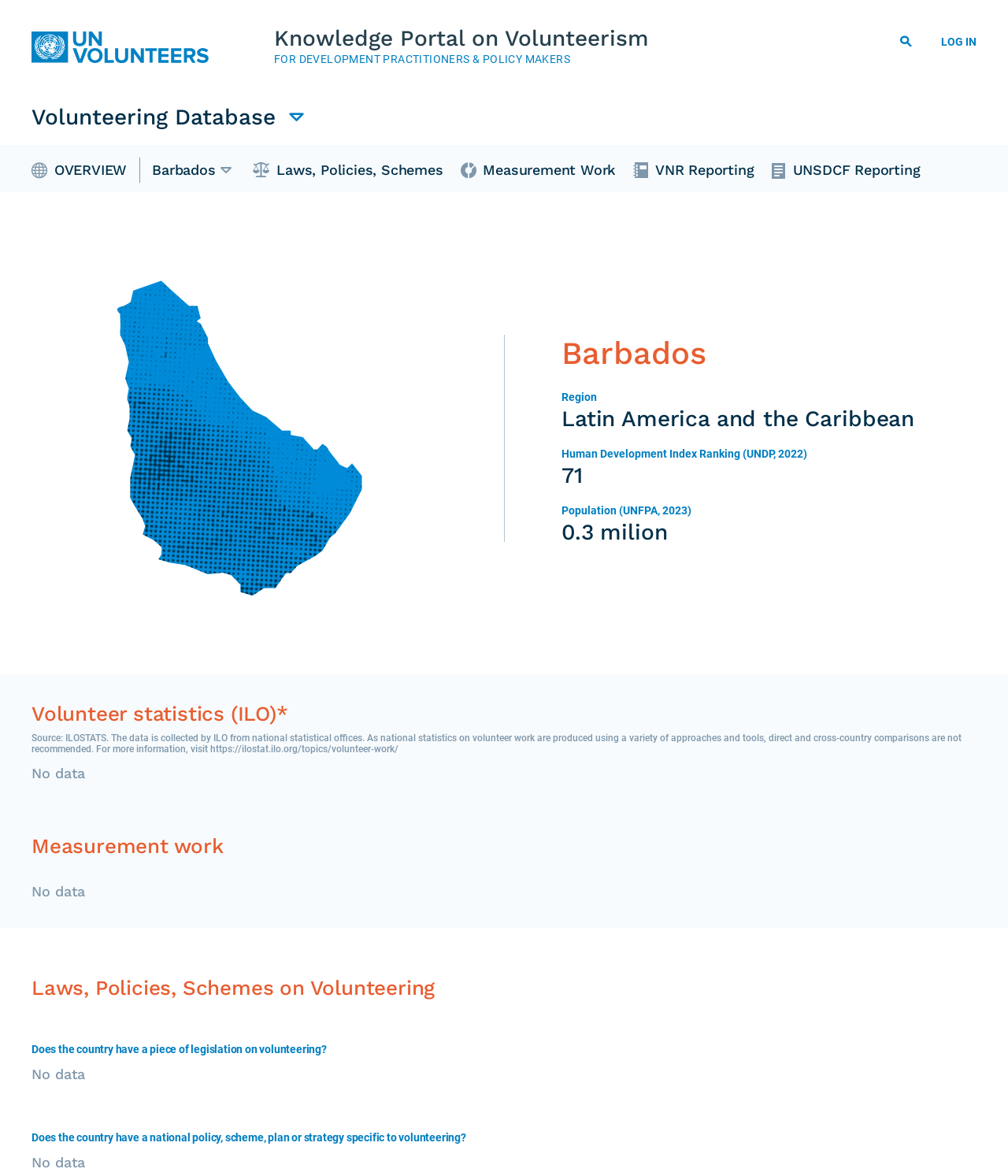Please determine the bounding box coordinates of the element's region to click in order to carry out the following instruction: "View Volunteering Database overview". The coordinates should be four float numbers between 0 and 1, i.e., [left, top, right, bottom].

[0.031, 0.123, 0.139, 0.163]